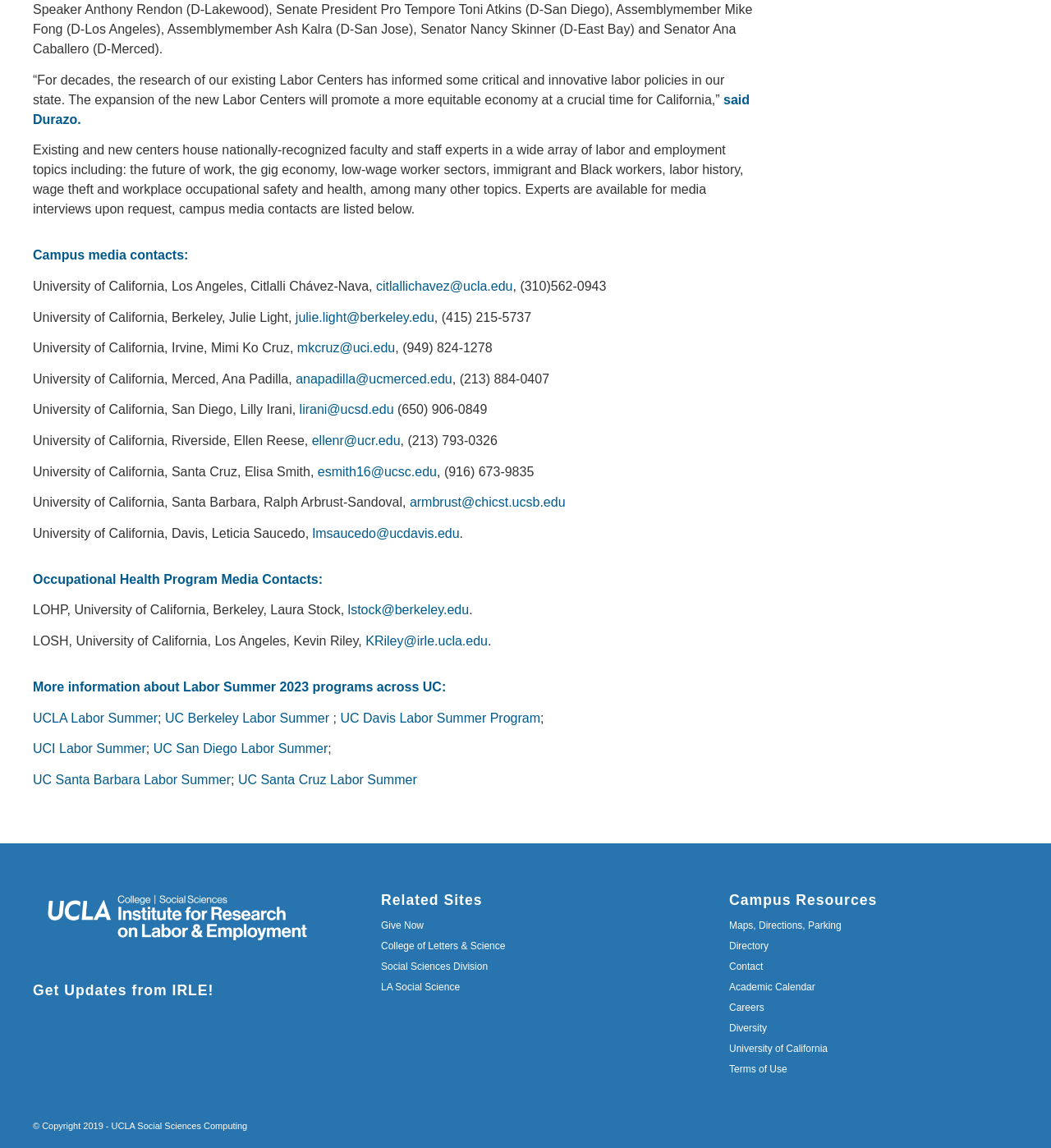Identify the bounding box coordinates necessary to click and complete the given instruction: "get more information about Labor Summer 2023 programs".

[0.031, 0.592, 0.428, 0.605]